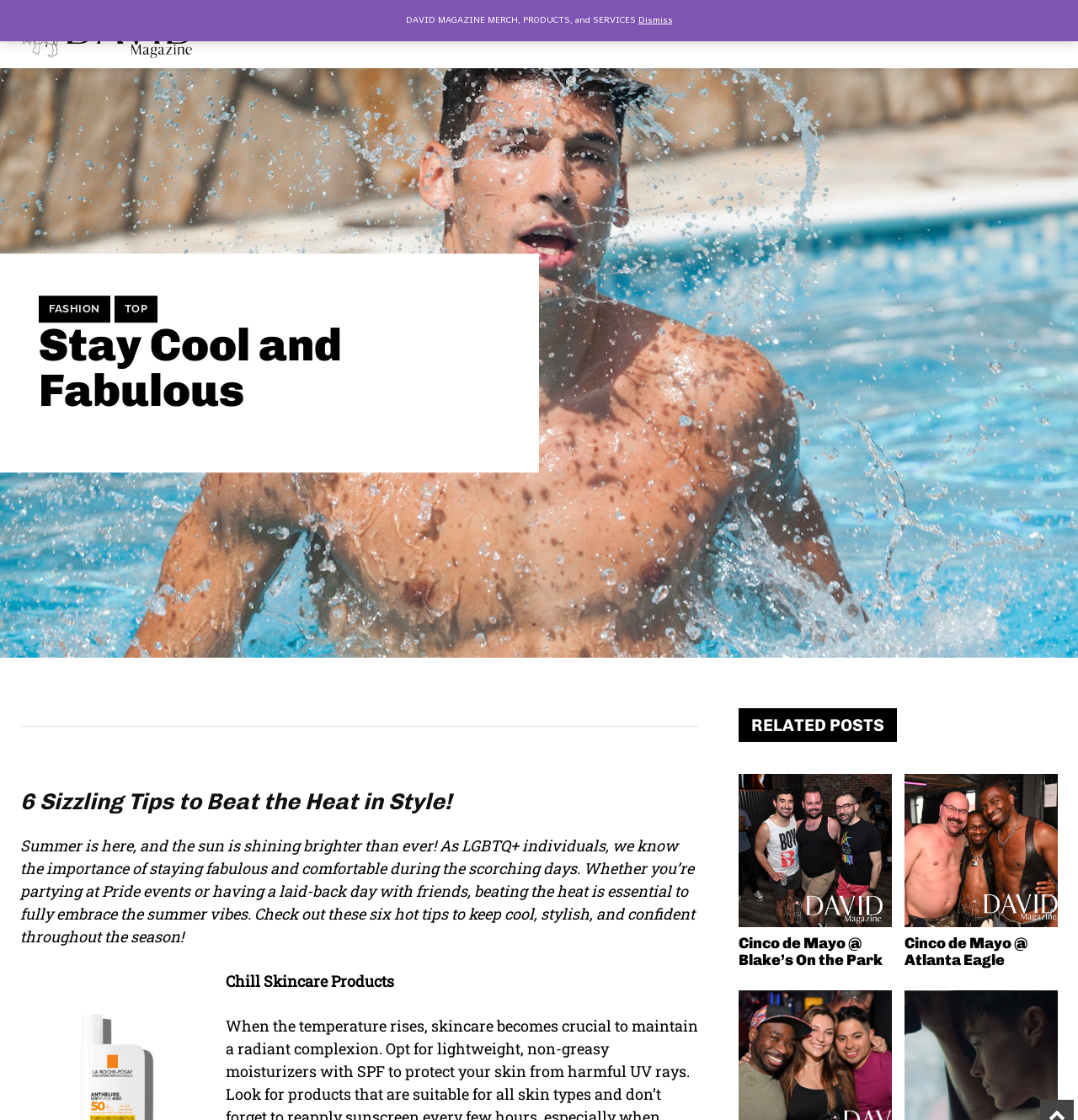Produce an extensive caption that describes everything on the webpage.

The webpage is a magazine-style page with a prominent logo at the top left corner. To the right of the logo, there is a menu bar with a "DAVID MENU ITEMS" link and a search button. The search button is accompanied by a small icon.

Below the menu bar, there are several sections. The first section has a heading "Stay Cool and Fabulous" and a subheading "6 Sizzling Tips to Beat the Heat in Style!". This section contains a block of text that discusses the importance of staying cool and comfortable during the summer season, with a focus on LGBTQ+ individuals. The text is followed by a subheading "Chill Skincare Products".

Further down the page, there is a section with a heading "RELATED POSTS". This section contains two links to related articles, "Cinco de Mayo @ Blake’s On the Park" and "Cinco de Mayo @ Atlanta Eagle", each with a brief heading and a link to the full article.

At the bottom of the page, there is a section with a text "DAVID MAGAZINE MERCH, PRODUCTS, and SERVICES" and a "Dismiss" link to the right of it.

Throughout the page, there are several images, including the logo, icons, and possibly images accompanying the articles, although their content is not specified.